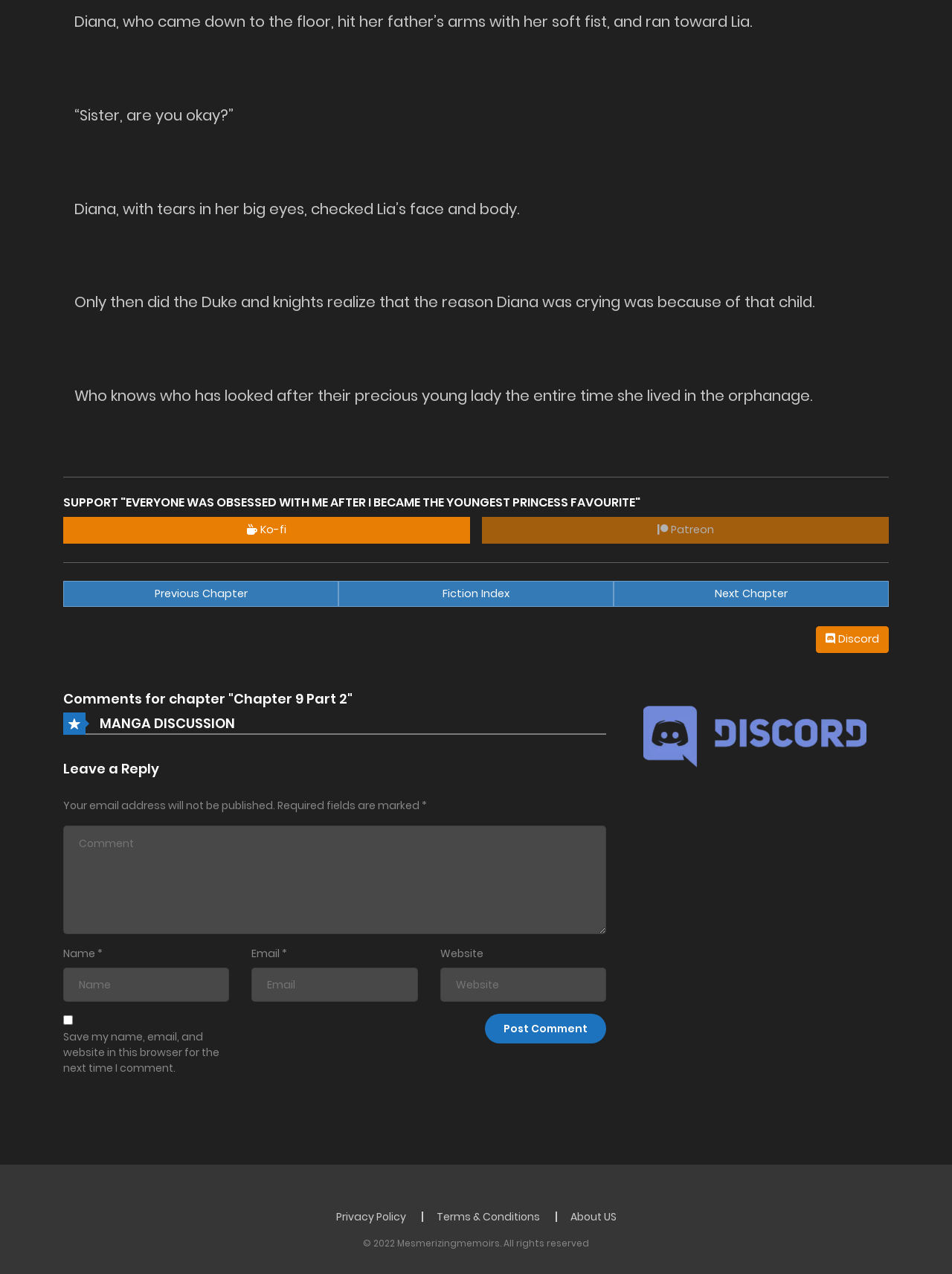From the image, can you give a detailed response to the question below:
What is the function of the button with the text 'Post Comment'?

I figured this out by looking at the button's text 'Post Comment' and its position below the comment input fields, which implies it's used to submit a comment.